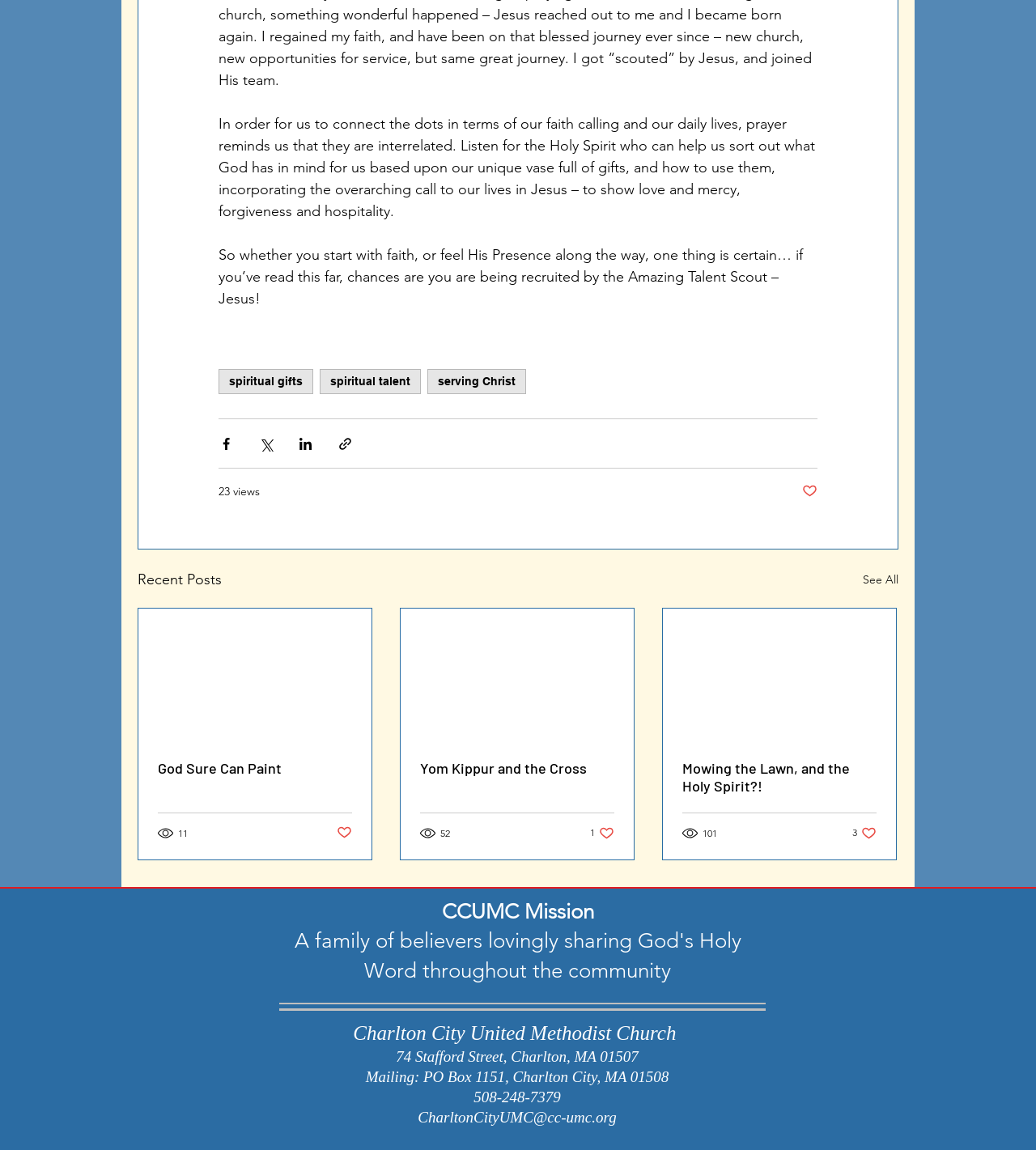Locate the UI element described by See All and provide its bounding box coordinates. Use the format (top-left x, top-left y, bottom-right x, bottom-right y) with all values as floating point numbers between 0 and 1.

[0.833, 0.494, 0.867, 0.514]